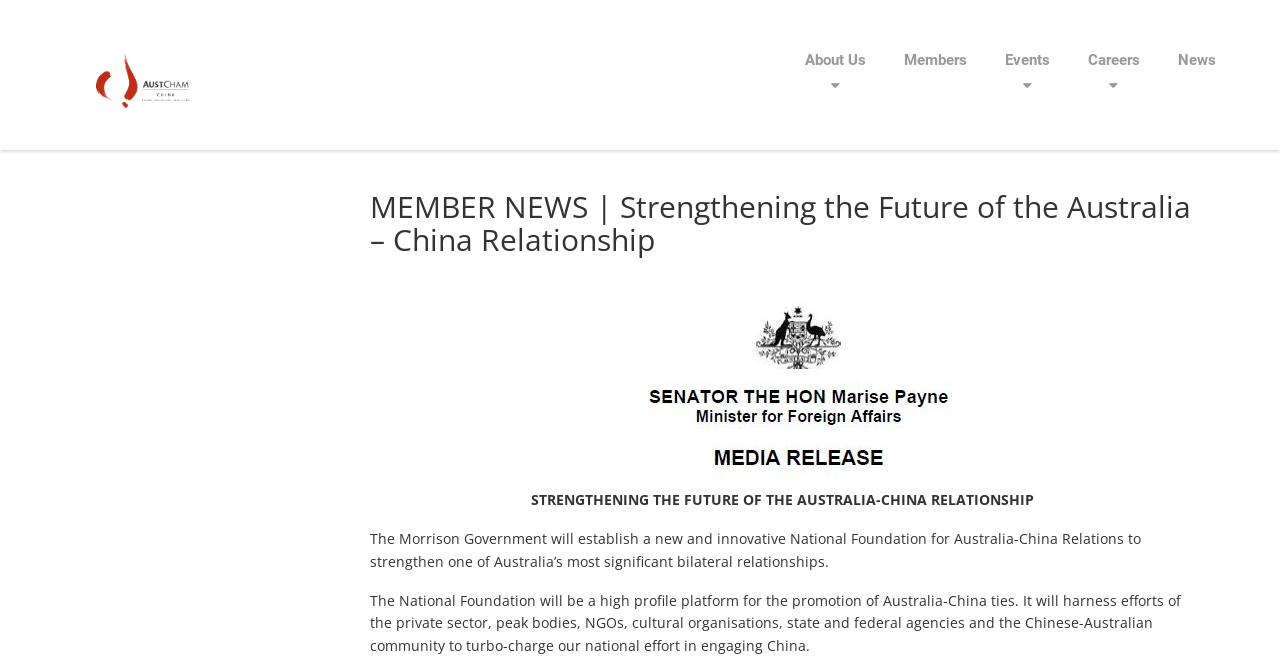Use a single word or phrase to answer the following:
Who will establish the National Foundation?

The Morrison Government